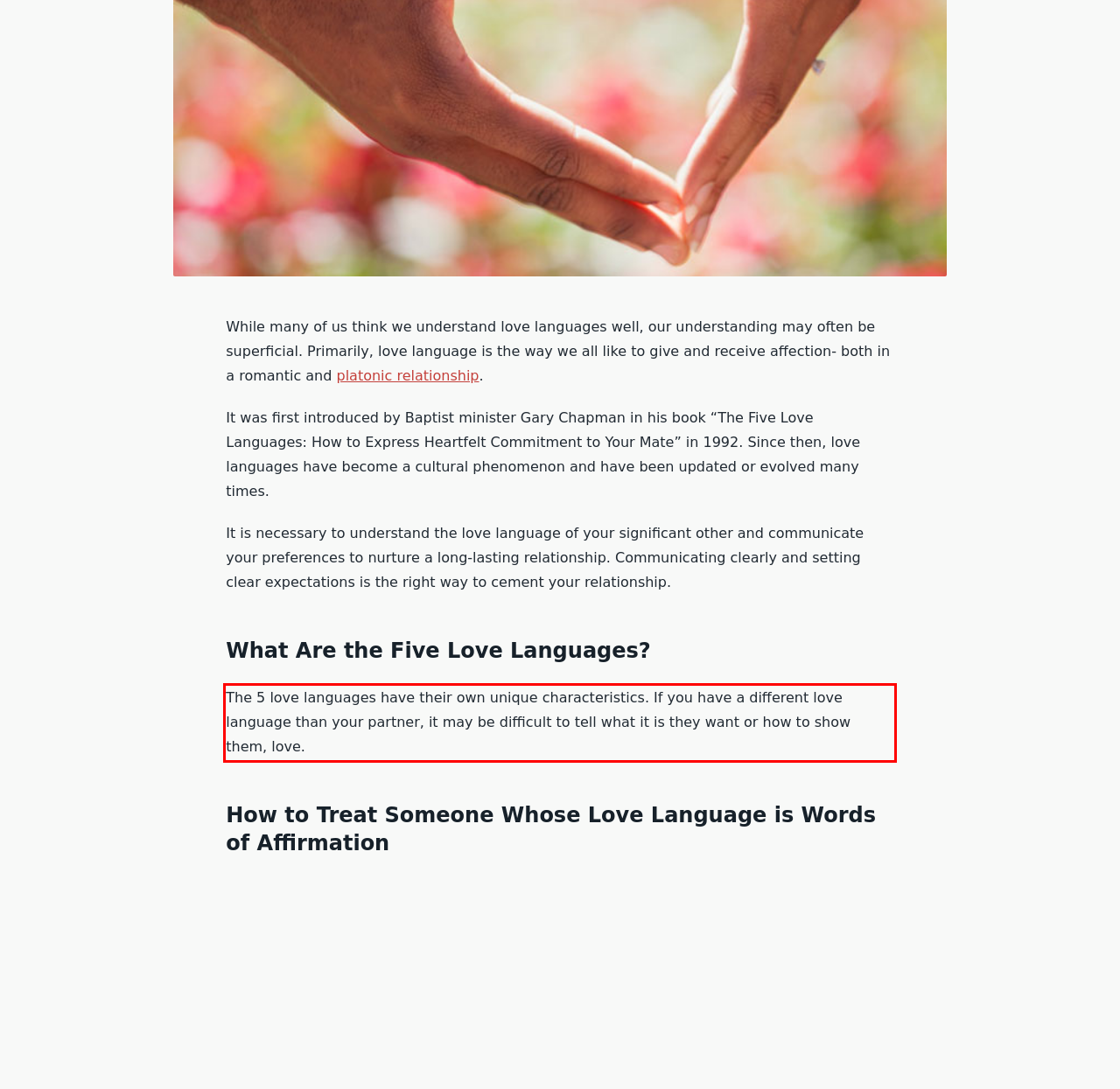Please examine the webpage screenshot containing a red bounding box and use OCR to recognize and output the text inside the red bounding box.

The 5 love languages have their own unique characteristics. If you have a different love language than your partner, it may be difficult to tell what it is they want or how to show them, love.